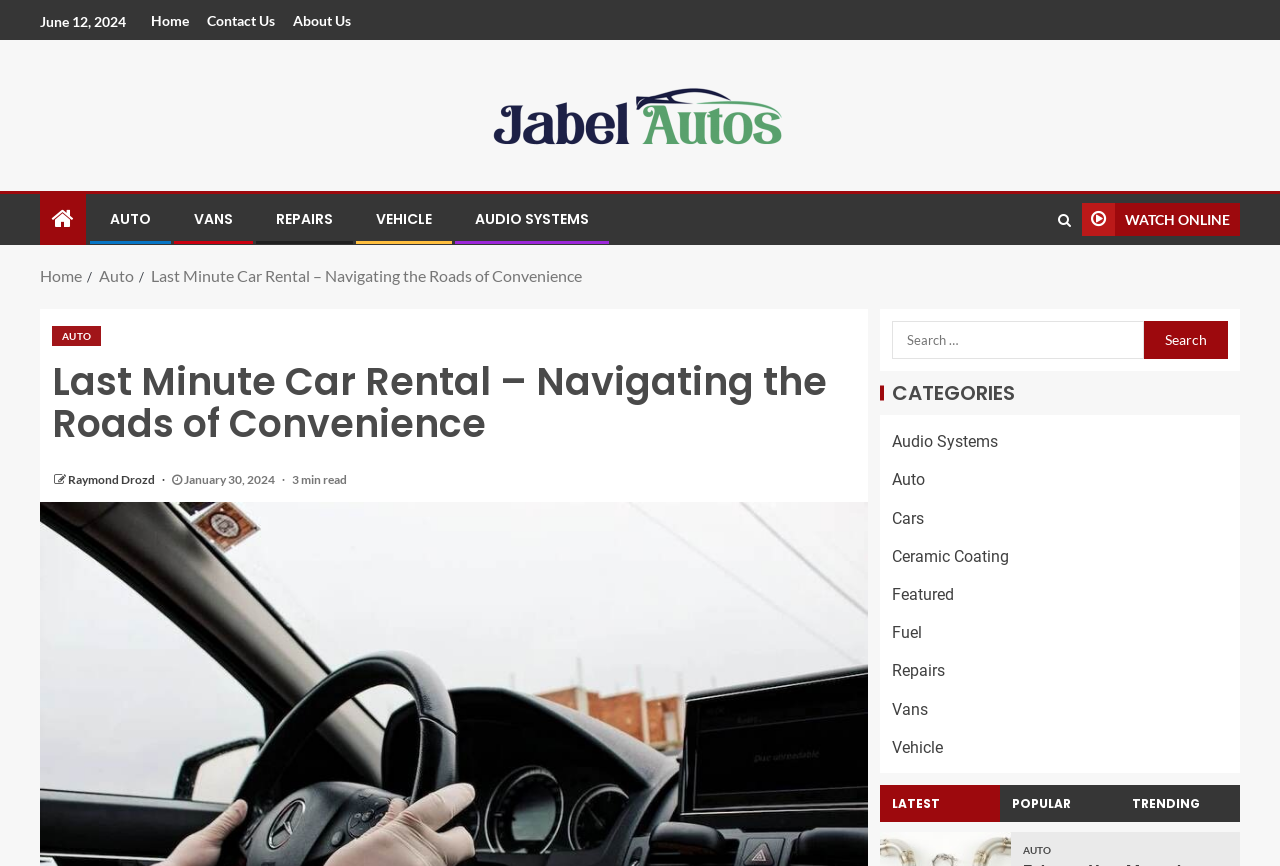Please provide the bounding box coordinates for the element that needs to be clicked to perform the following instruction: "Read the 'Last Minute Car Rental – Navigating the Roads of Convenience' article". The coordinates should be given as four float numbers between 0 and 1, i.e., [left, top, right, bottom].

[0.041, 0.417, 0.669, 0.514]